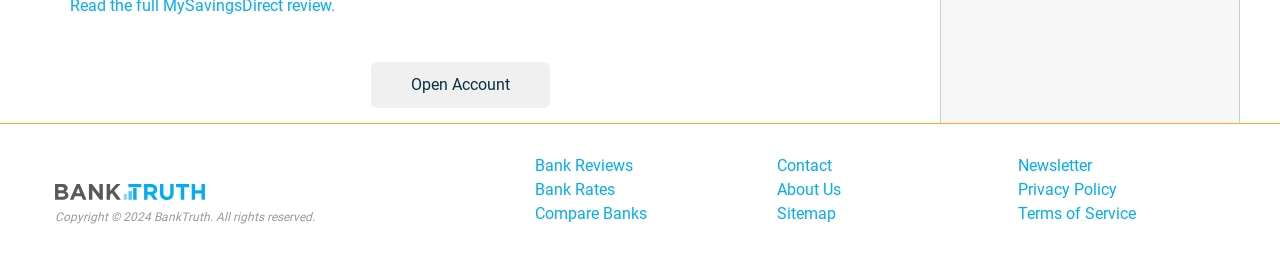Locate the bounding box of the UI element with the following description: "Contact".

[0.607, 0.608, 0.65, 0.682]